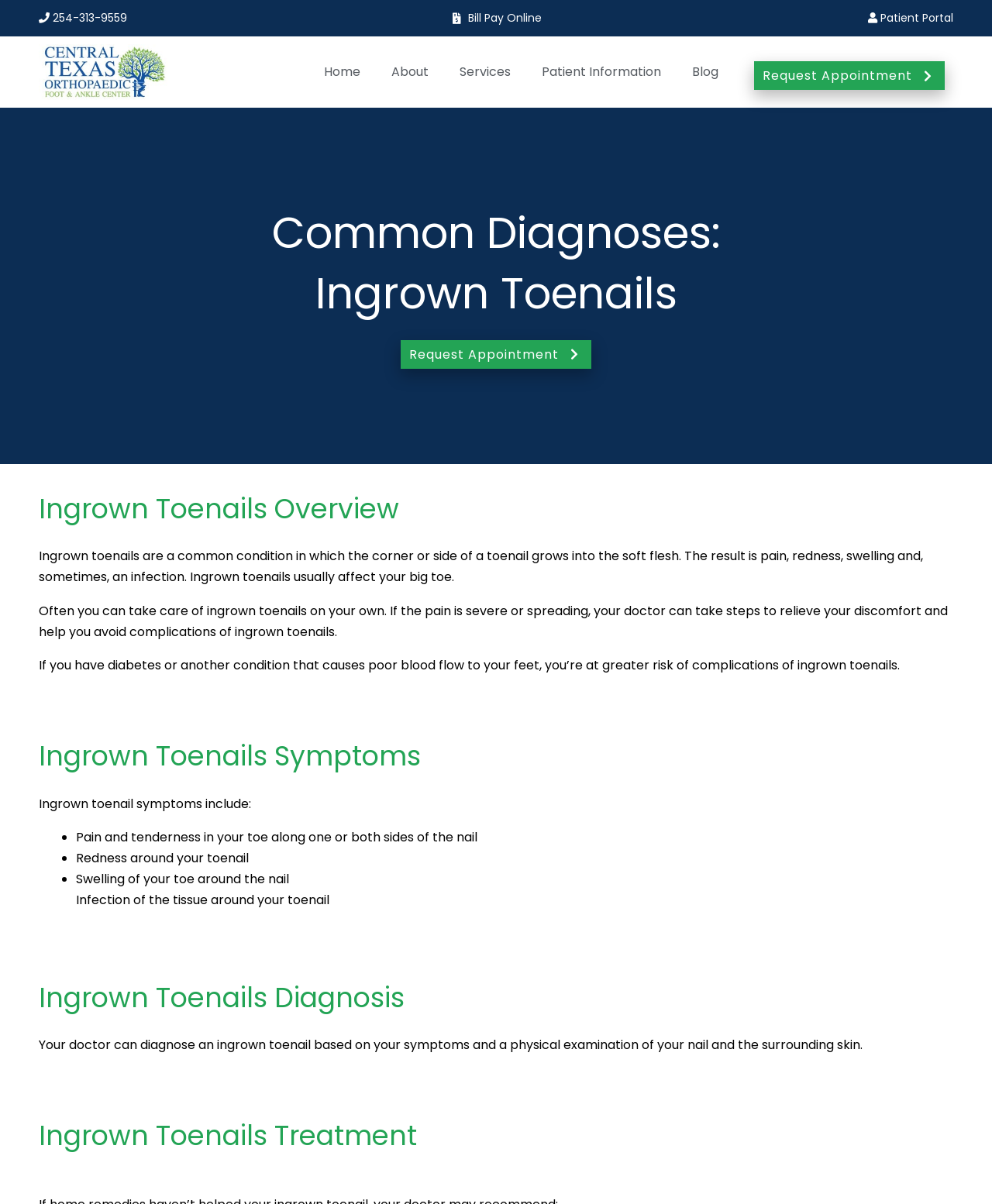What are the symptoms of ingrown toenails?
Provide a well-explained and detailed answer to the question.

I found the answer by looking at the section 'Ingrown Toenails Symptoms' which lists the symptoms of ingrown toenails, including pain and tenderness, redness, swelling, and infection.